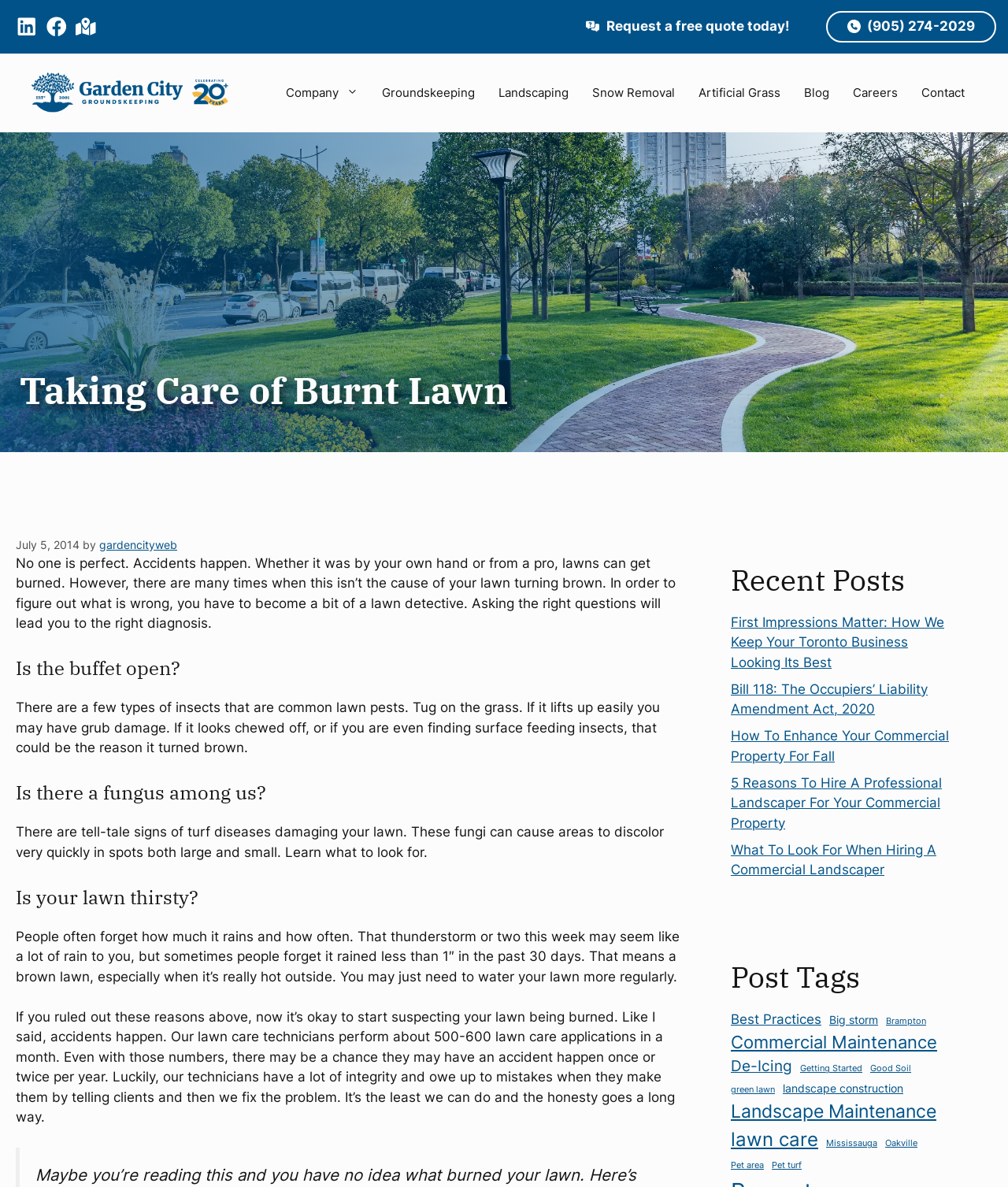Please determine the bounding box coordinates of the element to click on in order to accomplish the following task: "Read the 'Is the buffet open?' section". Ensure the coordinates are four float numbers ranging from 0 to 1, i.e., [left, top, right, bottom].

[0.016, 0.551, 0.678, 0.575]